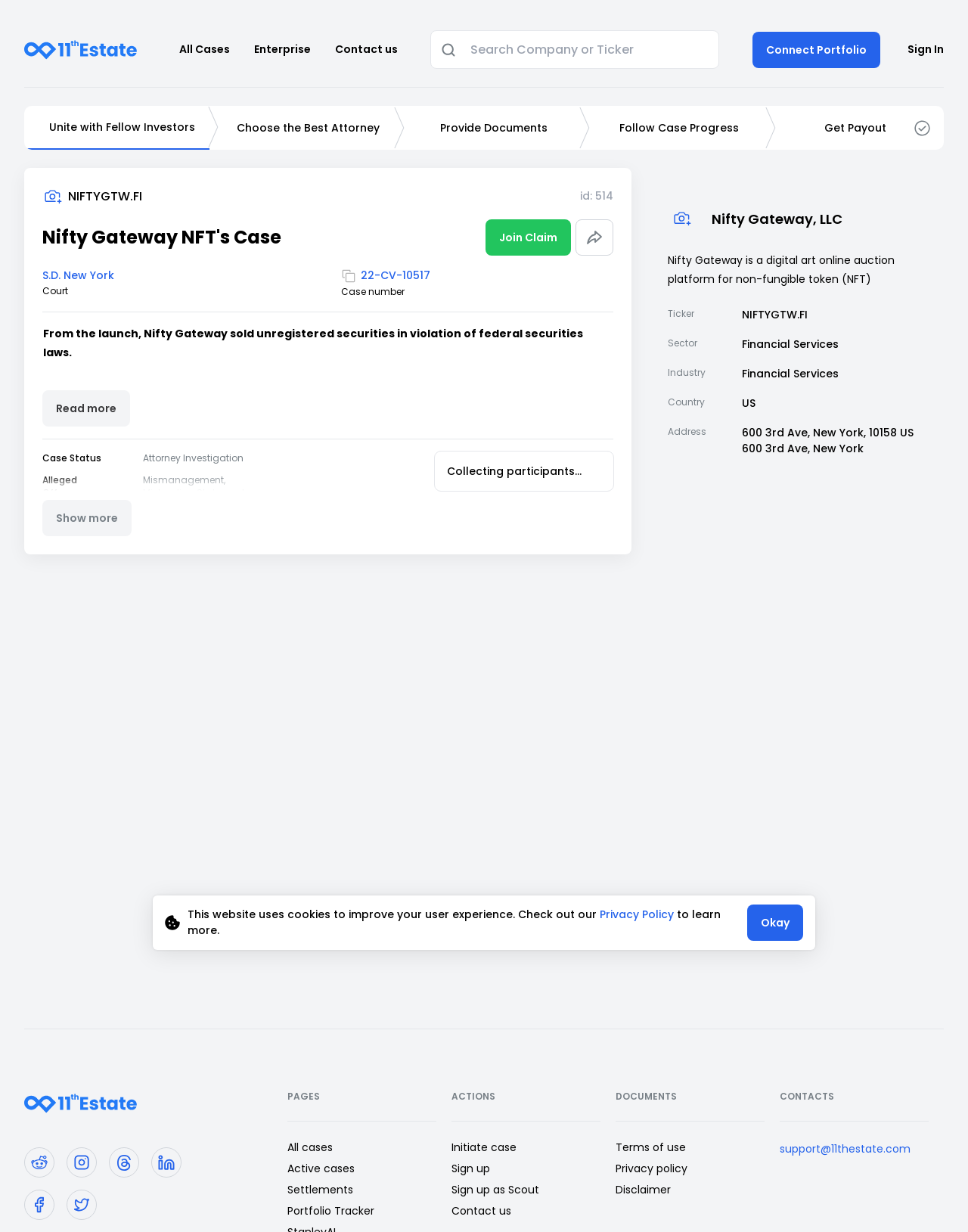Provide a thorough description of the webpage you see.

The webpage is about a legal case involving Nifty Gateway, a digital art online auction platform for non-fungible tokens (NFTs). At the top of the page, there is a navigation bar with links to "All Cases", "Enterprise", and "Contact us", as well as a search bar and a "Connect Portfolio" button. 

Below the navigation bar, there is a heading that reads "Nifty Gateway NFT's Case" and a brief introduction to the case. The introduction explains that Nifty Gateway sold unregistered securities in violation of federal securities laws and that the company promotes, offers, and sells "Nifties" throughout the United States in the form of non-fungible tokens (NFTs).

To the right of the introduction, there is a section with five steps to unite with fellow investors, including choosing the best attorney, providing documents, following case progress, and getting a payout. Each step has a corresponding icon.

Below the introduction and the steps section, there is a detailed description of the case, including the alleged offenses, such as mismanagement, misleading statements, and fraud. The description also mentions the suspected parties involved, including directors, management, shareholders, and influencers.

On the right side of the page, there is a section with case details, including the case status, attorney investigation, alleged offenses, and security type. There are also buttons to "Join Claim" and "Read more" about the case.

At the bottom of the page, there is a section with information about Nifty Gateway, LLC, including its ticker symbol and sector. There is also a heading that reads "Collecting participants…" and an image.